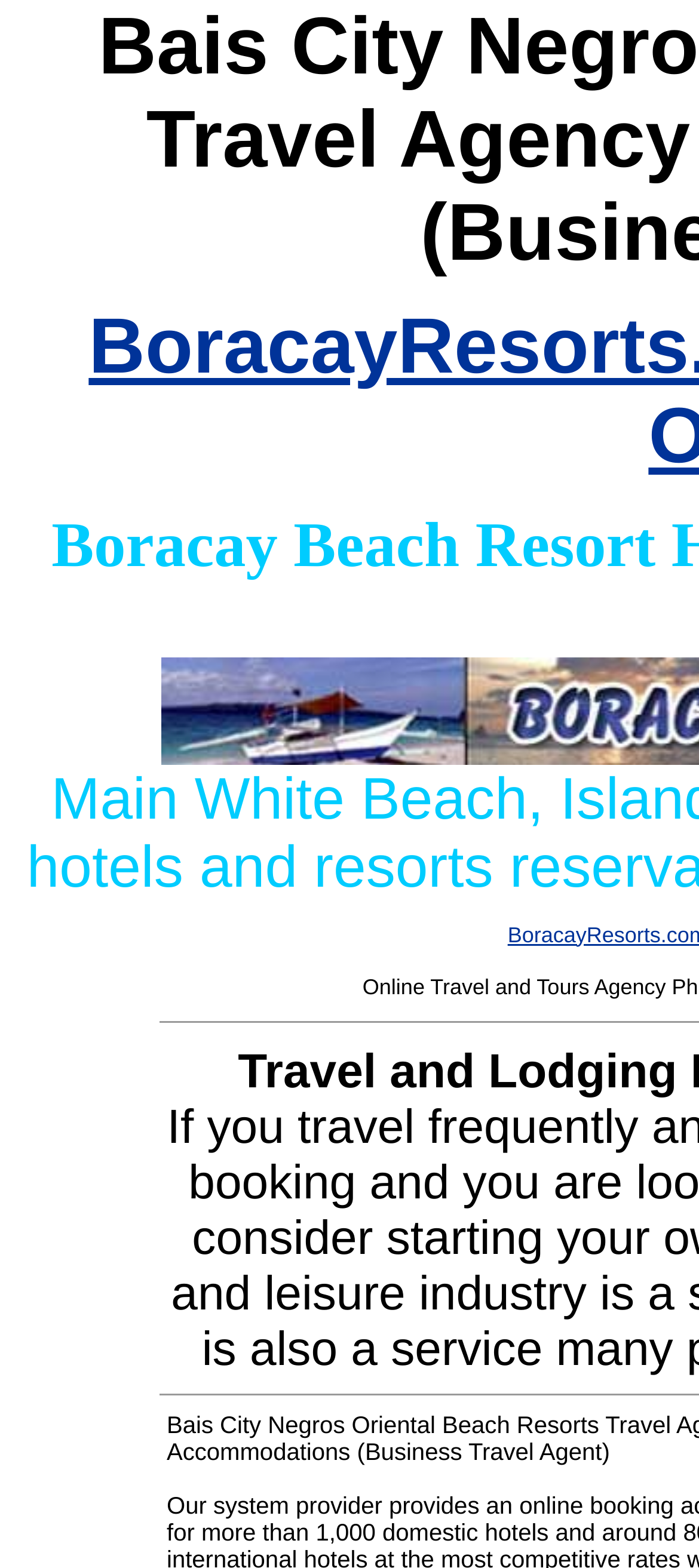Determine the main heading text of the webpage.

Bais City Negros Oriental Beach Resorts Travel Agency Hotel Accommodations (Business Travel Agent)